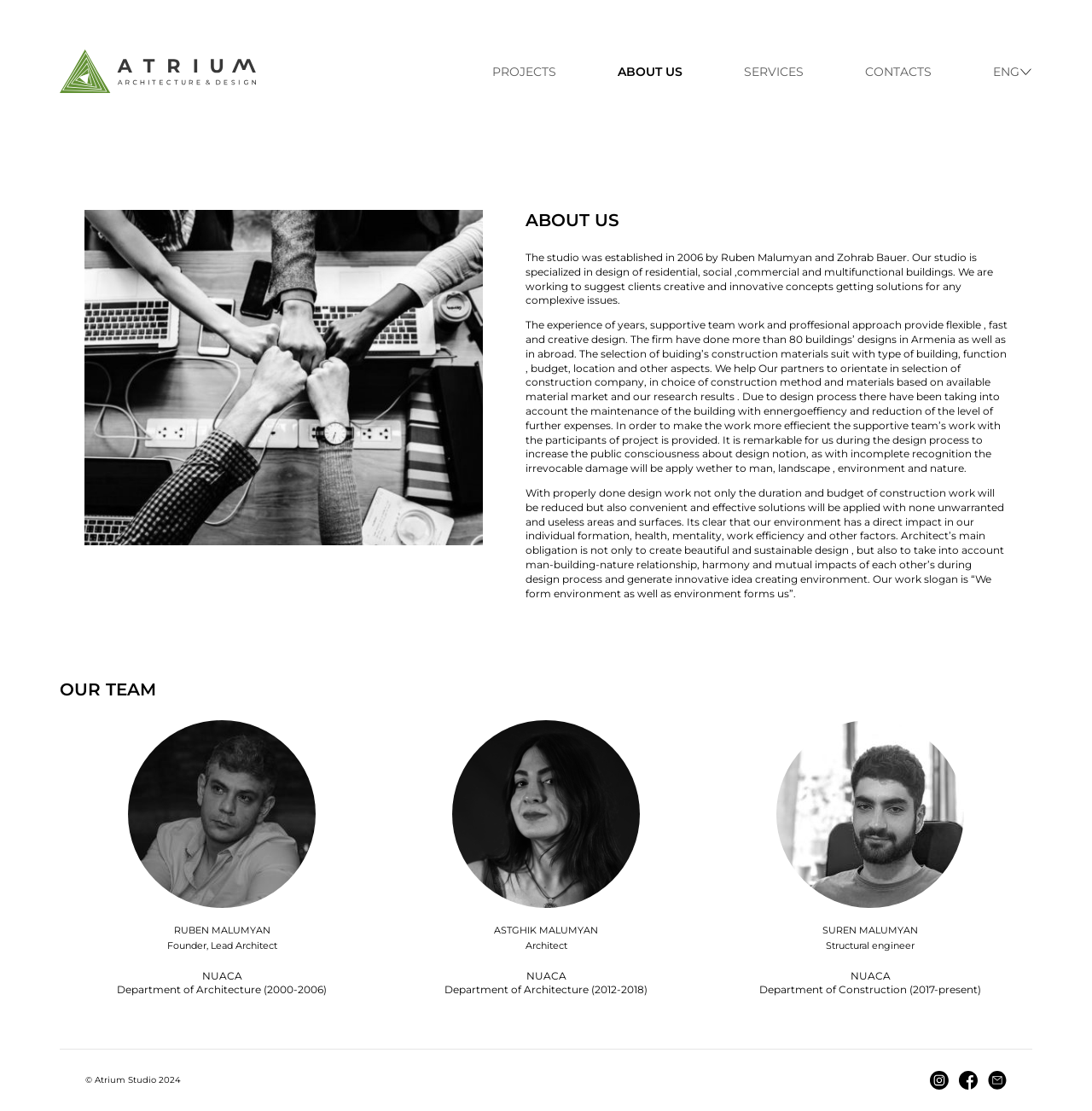Please give a short response to the question using one word or a phrase:
What social media platforms are linked on the webpage?

Instagram, Facebook